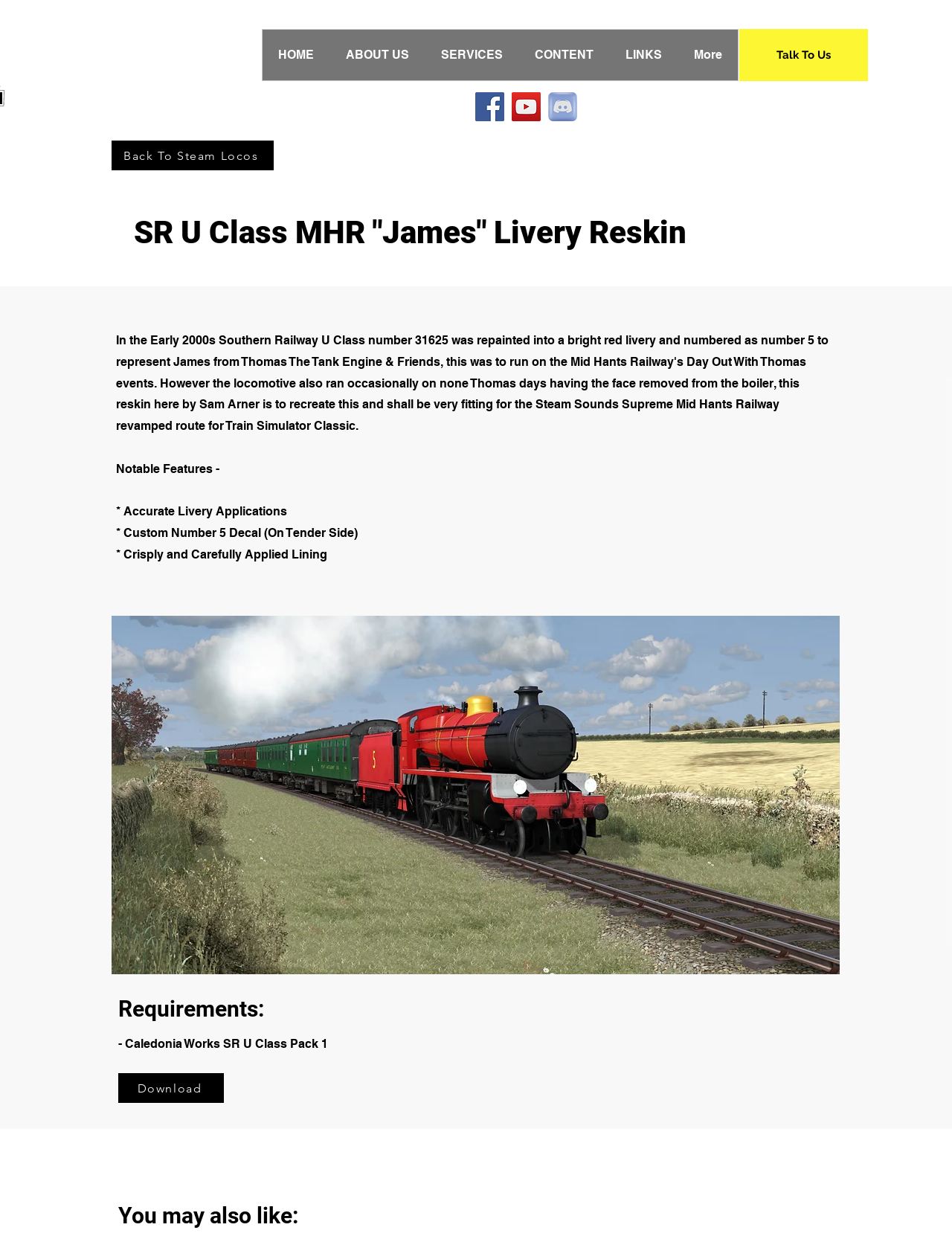Based on the provided description, "ABOUT US", find the bounding box of the corresponding UI element in the screenshot.

[0.346, 0.024, 0.446, 0.065]